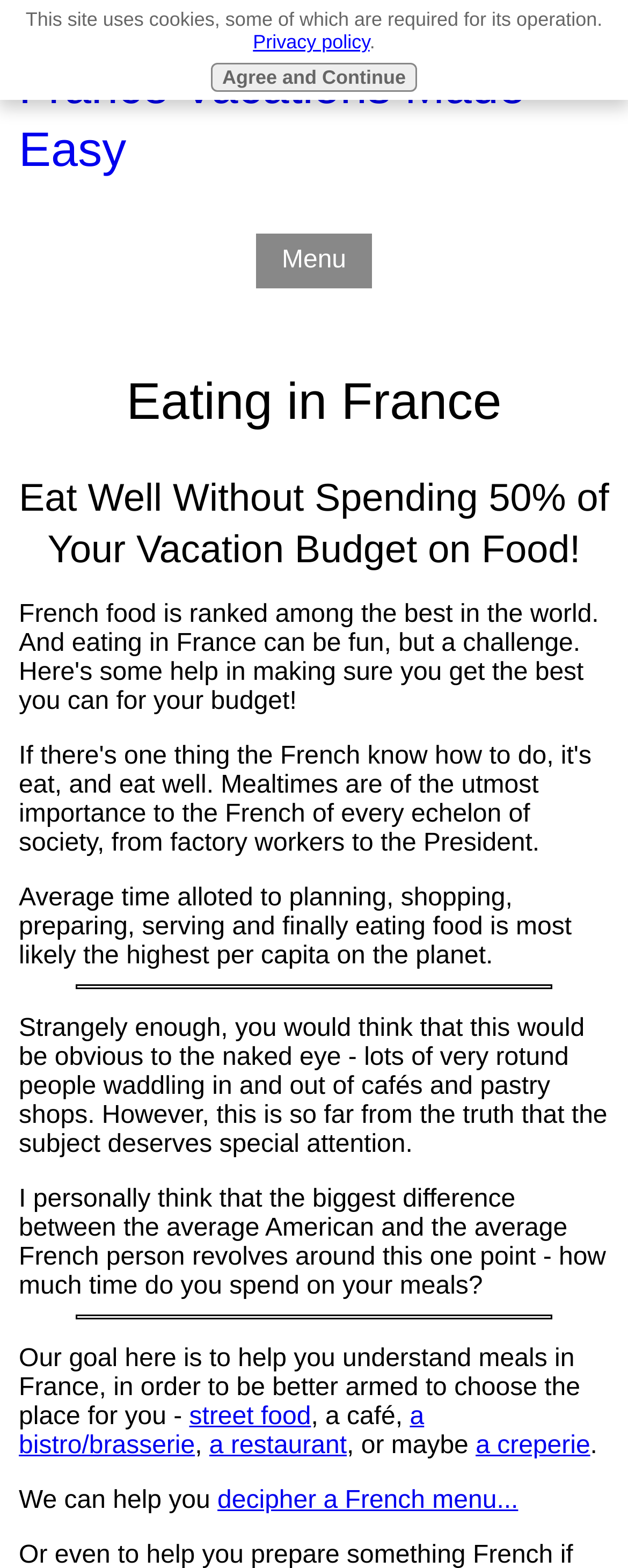Carefully examine the image and provide an in-depth answer to the question: What can users do on this webpage?

Users can decipher a French menu with the help of this webpage, as indicated by the link 'decipher a French menu...' which suggests that the webpage provides resources or guidance for users to navigate French menus.